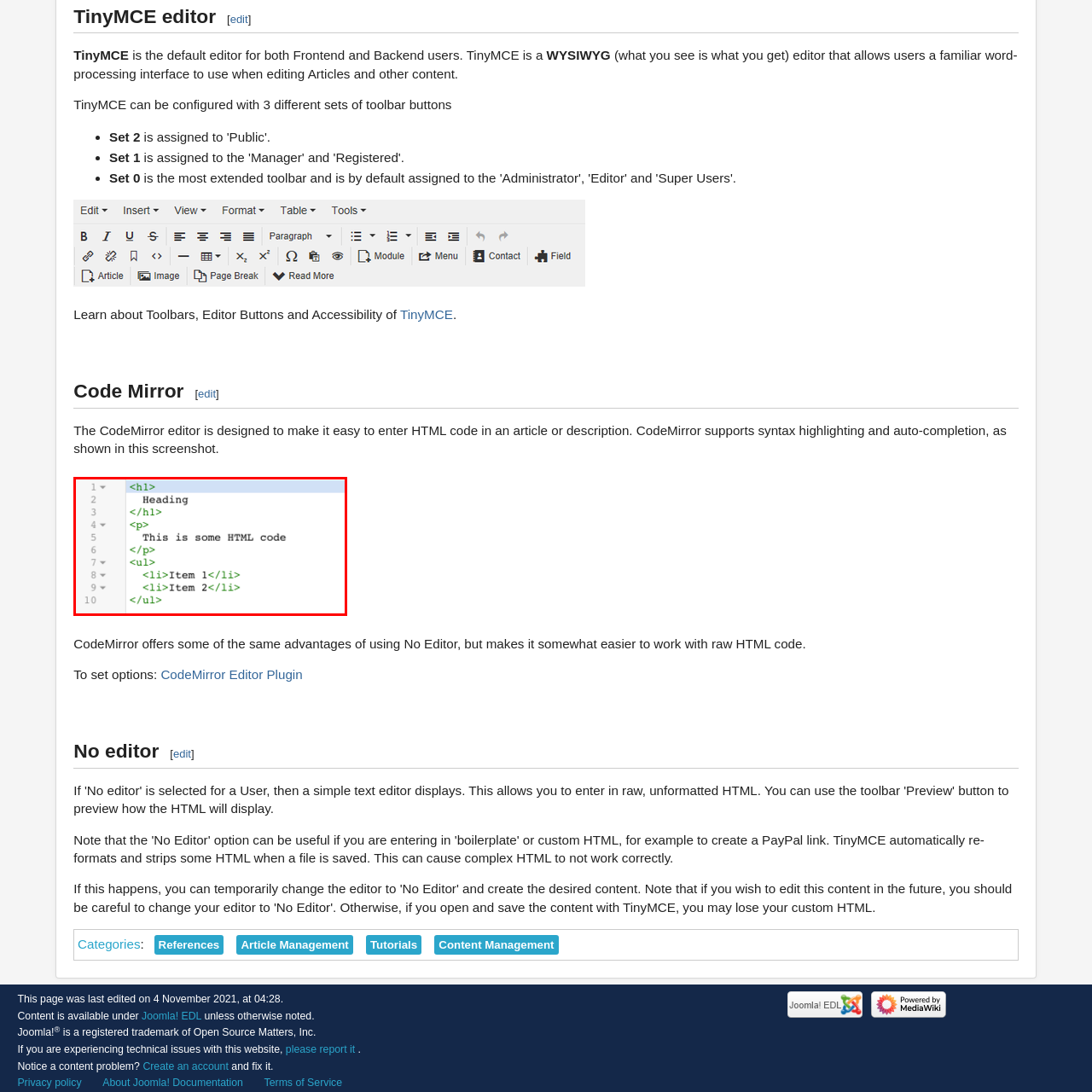Examine the content inside the red boundary in the image and give a detailed response to the following query: What type of list is used in the HTML code?

The HTML code uses an unordered list `<ul>` to display the list items, which is evident from the code snippet.